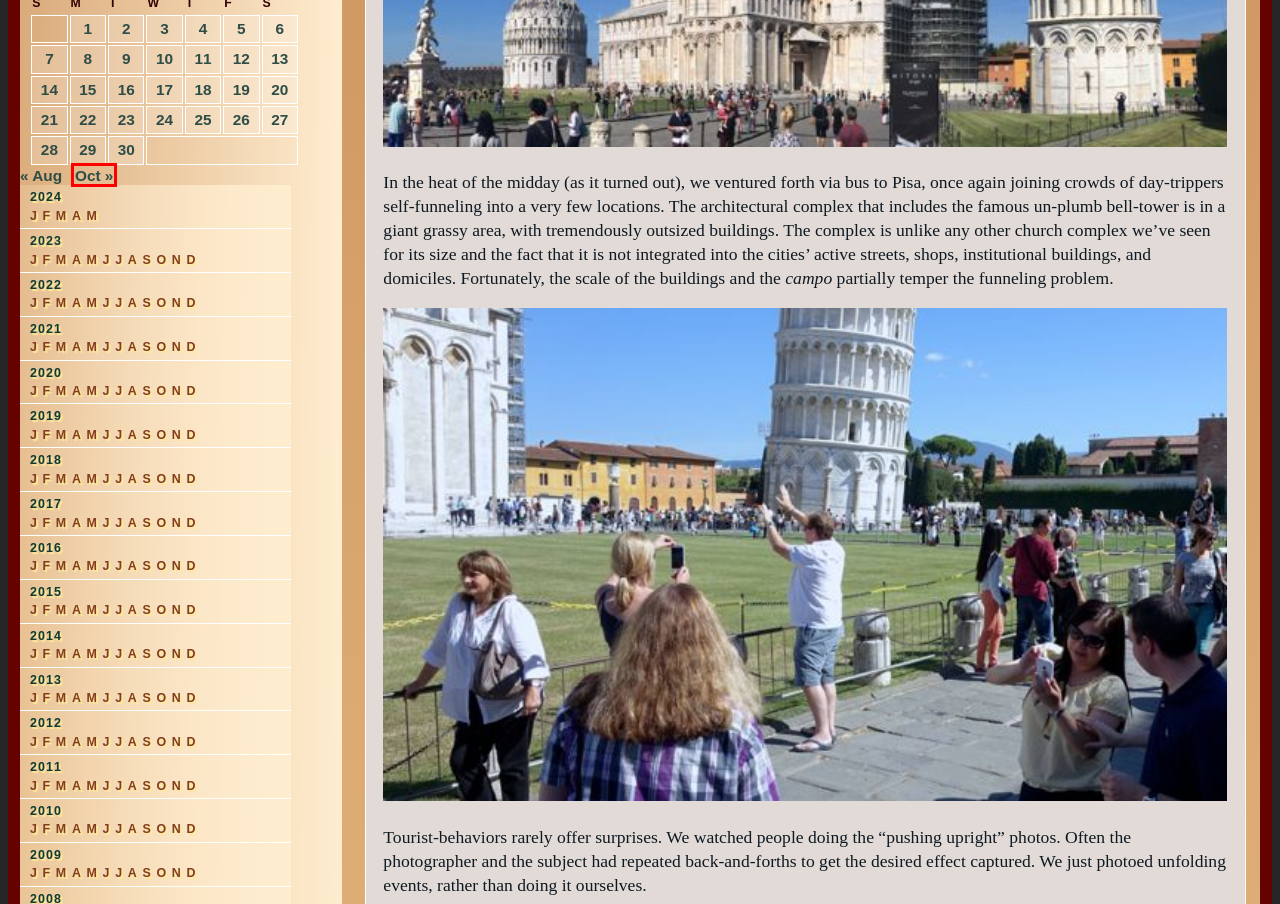Examine the screenshot of a webpage with a red bounding box around a UI element. Your task is to identify the webpage description that best corresponds to the new webpage after clicking the specified element. The given options are:
A. Archaeoƒacts : 2014 : October
B. Archaeoƒacts : 2023 : June
C. Archaeoƒacts : 2007 : October
D. Archaeoƒacts : 2014 : September : 15
E. Archaeoƒacts : 2019 : December
F. Archaeoƒacts : 2014 : September : 05
G. Archaeoƒacts : 2014 : September : 30
H. Archaeoƒacts : 2014 : August

A